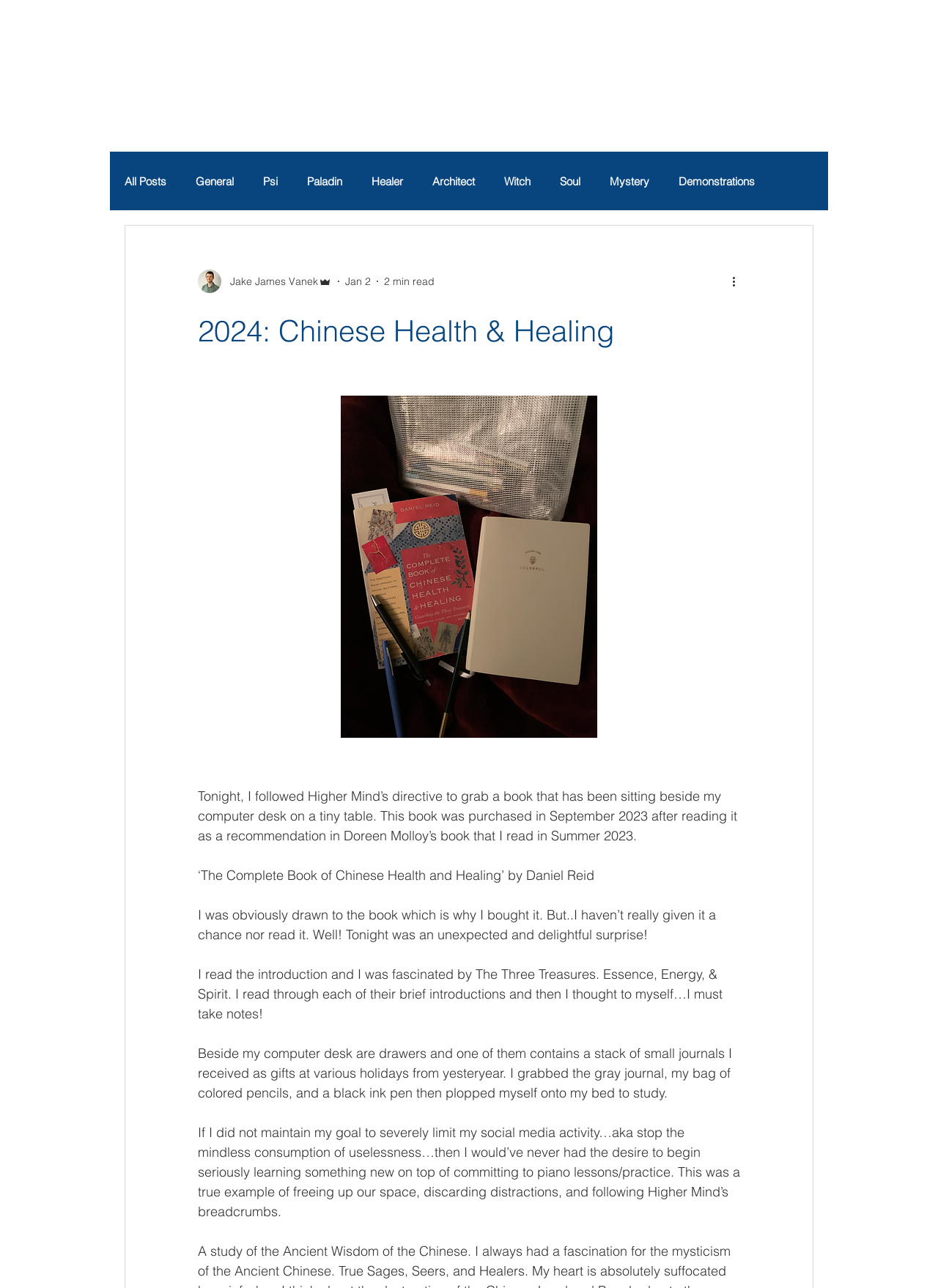What is the color of the journal mentioned in the blog post?
Give a detailed and exhaustive answer to the question.

The color of the journal can be found in the static text element with the text 'I grabbed the gray journal, my bag of colored pencils, and a black ink pen then plopped myself onto my bed to study' which is located in the main content area of the webpage.